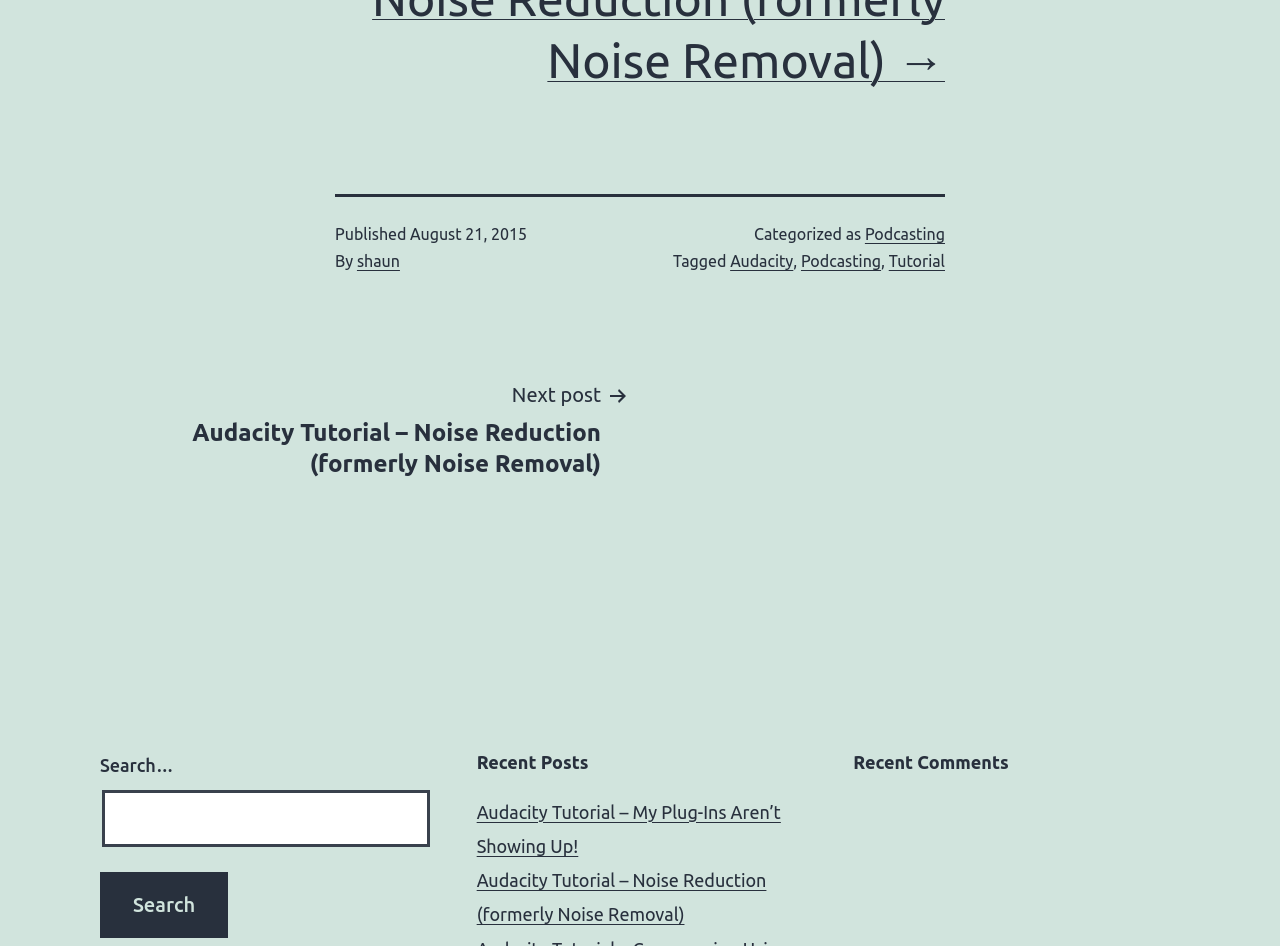Identify the bounding box coordinates of the clickable section necessary to follow the following instruction: "Search for something". The coordinates should be presented as four float numbers from 0 to 1, i.e., [left, top, right, bottom].

[0.08, 0.835, 0.336, 0.895]